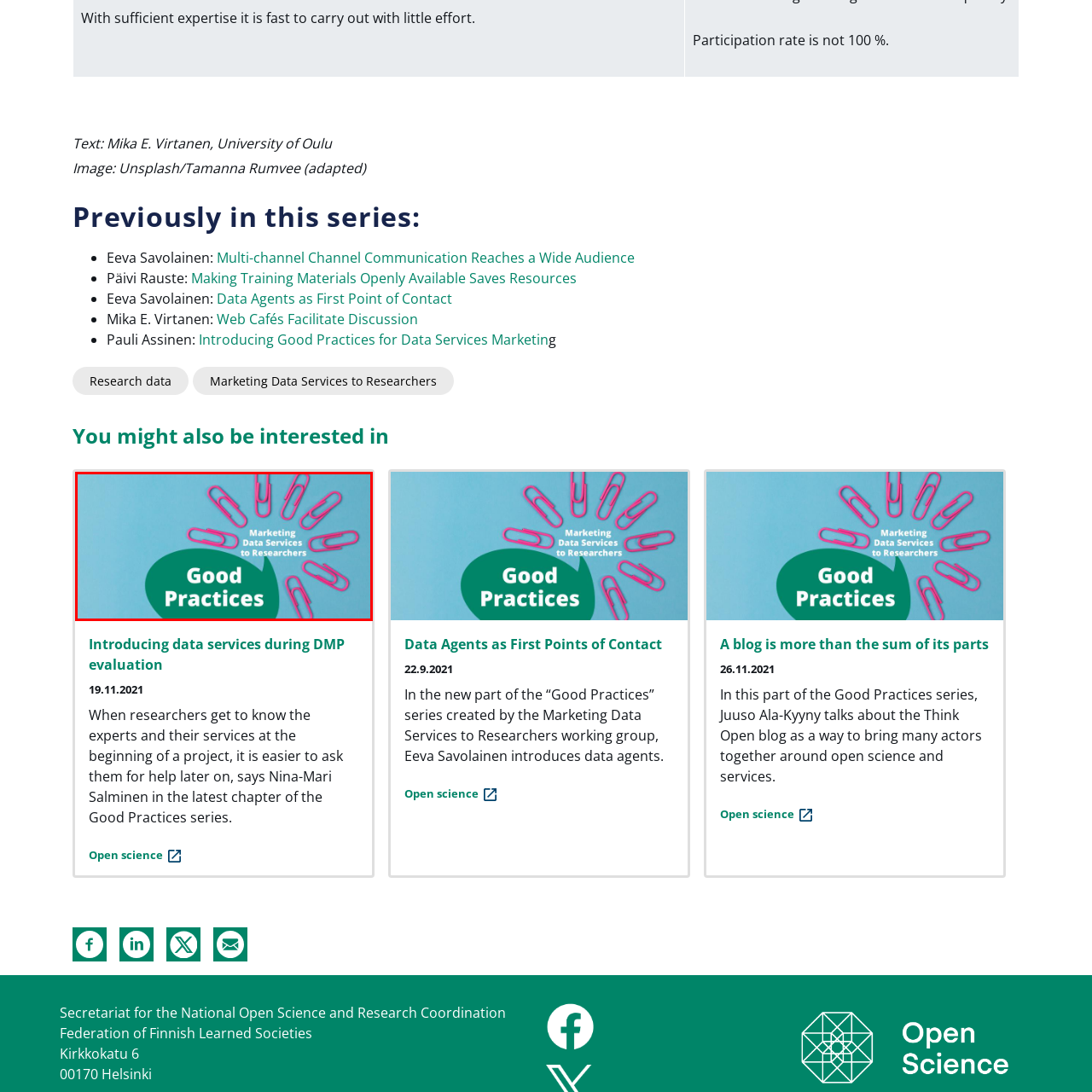Elaborate on the visual details of the image contained within the red boundary.

The image features a vibrant design with a light blue background, showcasing an arrangement of pink paperclips radiating outward. In the center, a green speech bubble prominently displays the text "Good Practices," while above it, the phrase "Marketing Data Services to Researchers" is elegantly presented. This eye-catching graphic likely serves as a visual representation for a publication or article related to effective strategies in promoting data services to the research community, emphasizing best practices and innovative approaches.